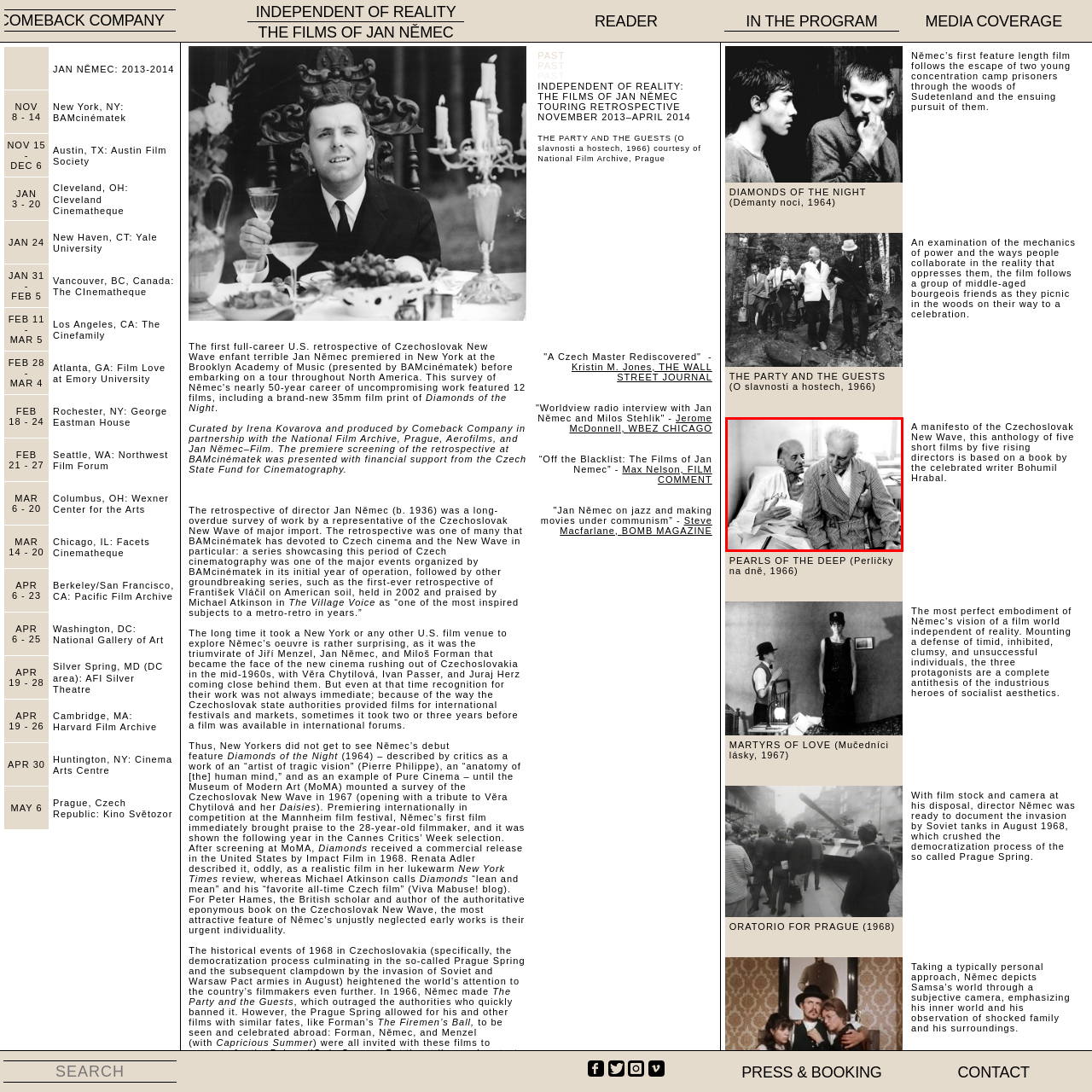Write a detailed description of the image enclosed in the red-bordered box.

The image captures a poignant moment between two elderly men engaged in a deep conversation, likely reflecting on their lives or sharing memories. One man, dressed in a hospital gown, appears to be in a vulnerable position, while the other, wearing a striped robe, listens intently. The soft lighting from the window illuminates their facial expressions, highlighting a mixture of concern and camaraderie. This powerful interaction encapsulates themes of friendship and the significance of connection in later years, evoking a sense of nostalgia and the wisdom that comes with age.